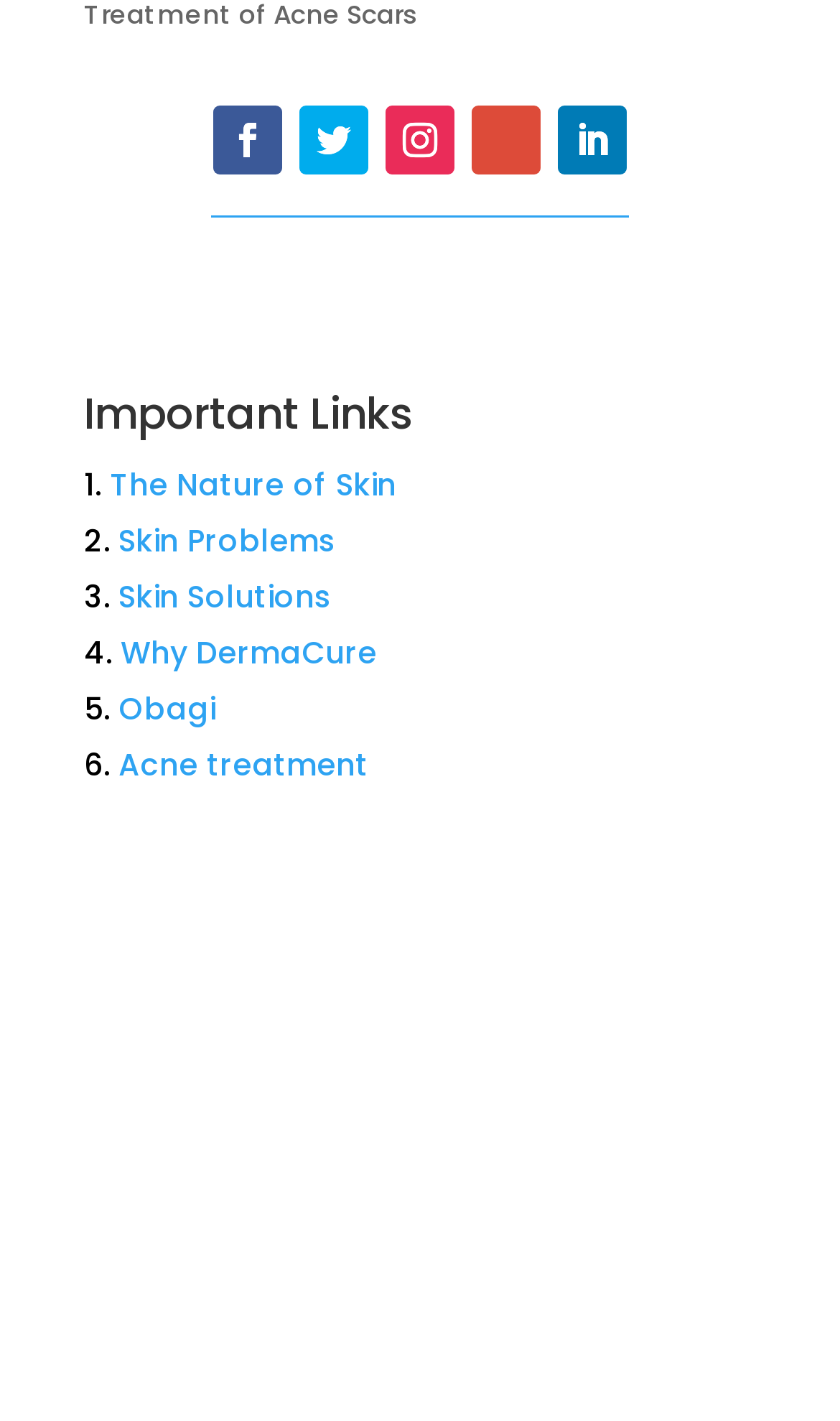Kindly determine the bounding box coordinates for the area that needs to be clicked to execute this instruction: "View Important Links".

[0.1, 0.276, 0.9, 0.321]